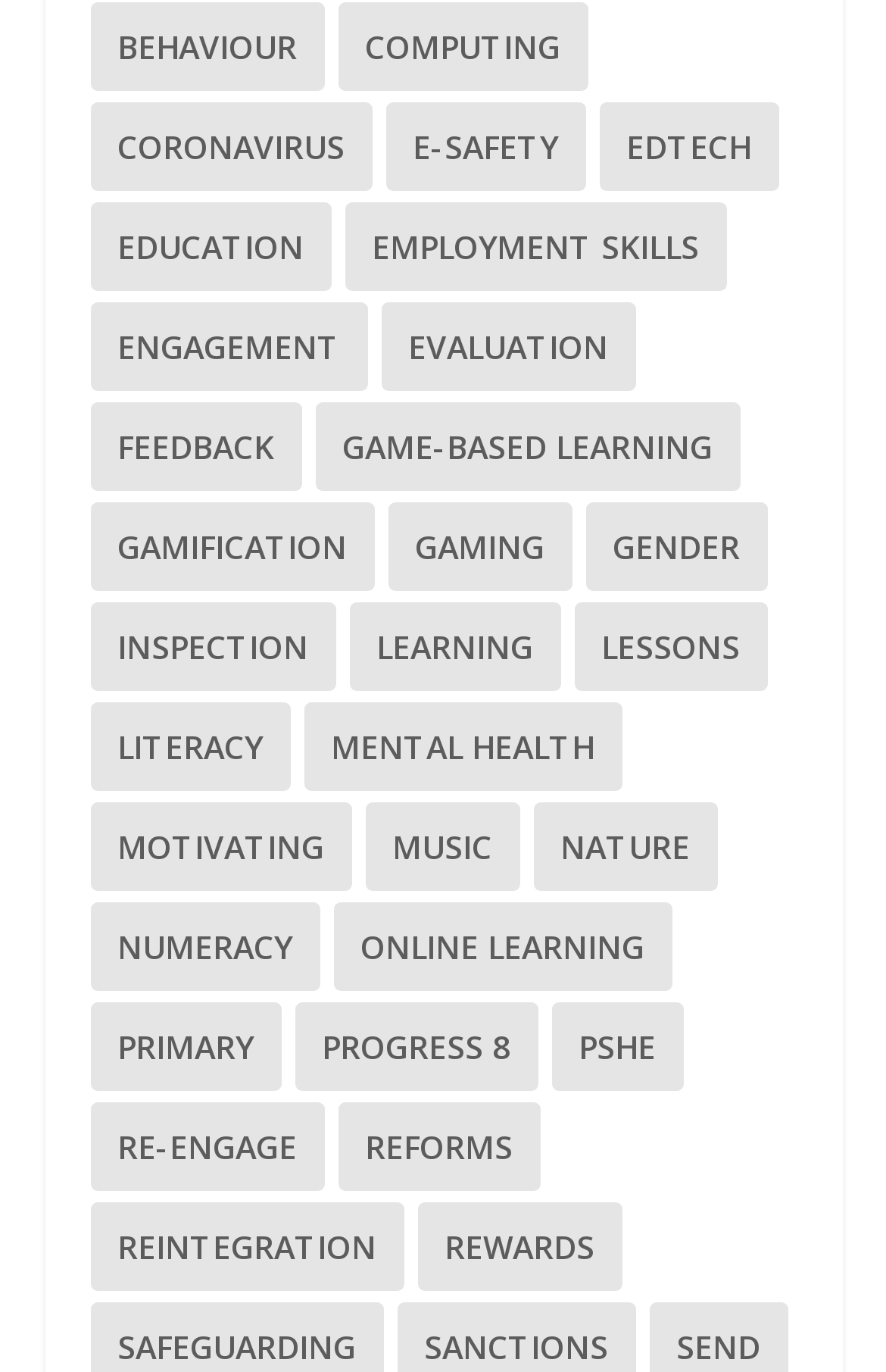What is the category that is located at the bottom left?
Look at the image and respond to the question as thoroughly as possible.

I looked at the vertical positions of the links on the webpage by comparing their y1 and y2 coordinates. The category located at the bottom left is 'Reintegration'.